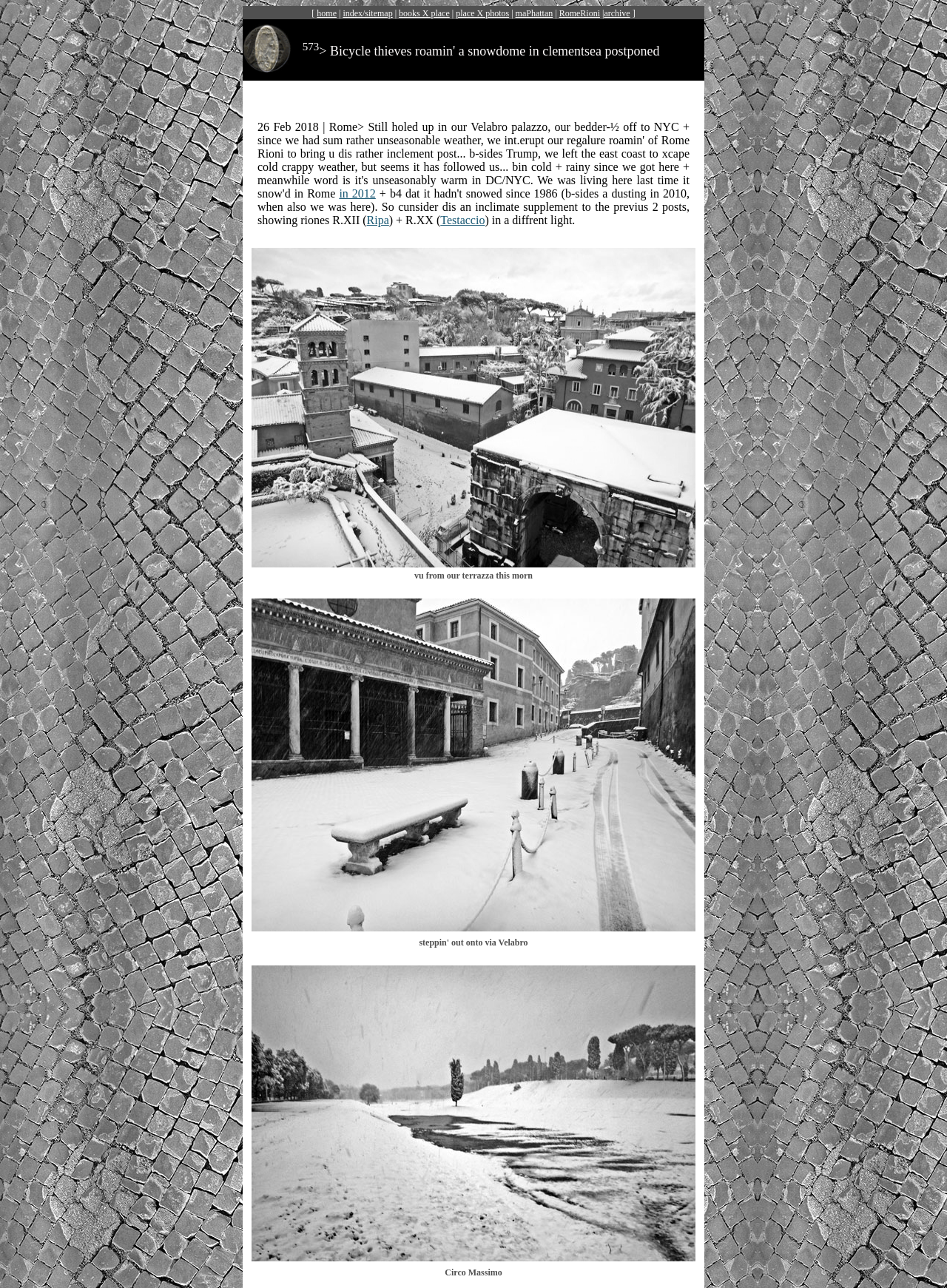From the webpage screenshot, predict the bounding box of the UI element that matches this description: "Testaccio".

[0.465, 0.166, 0.512, 0.176]